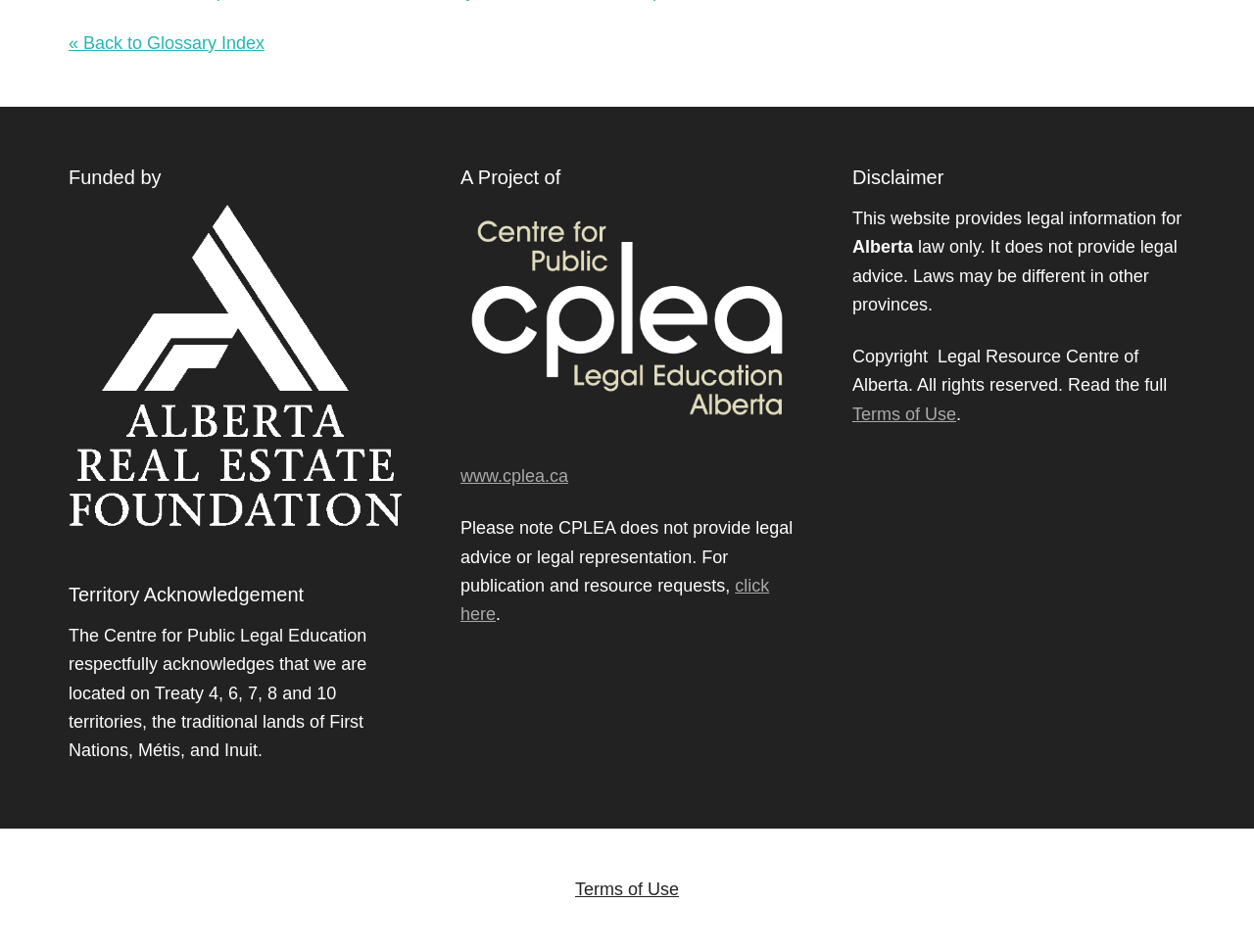Identify the bounding box of the HTML element described as: "click here".

[0.367, 0.605, 0.613, 0.655]